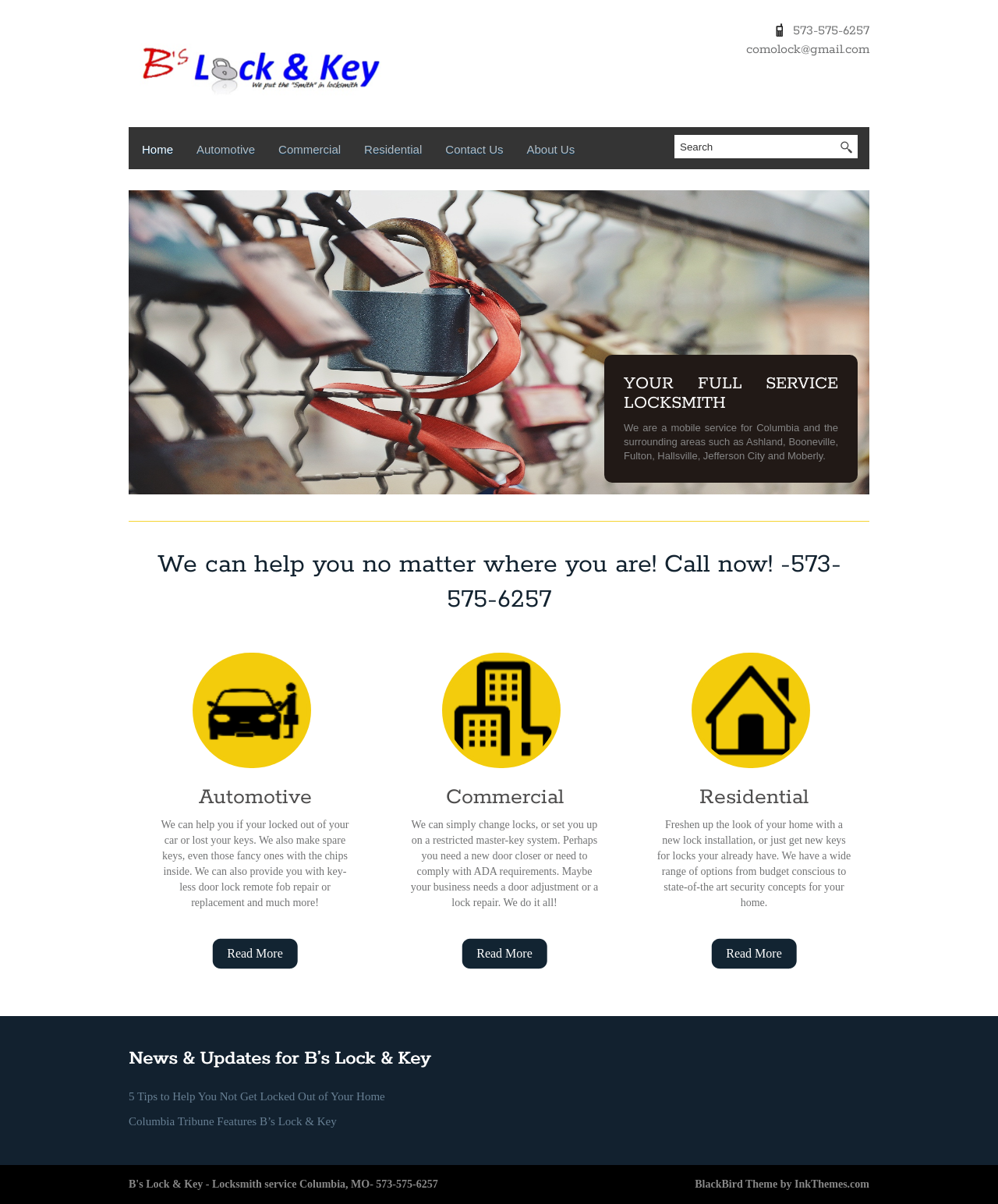Could you provide the bounding box coordinates for the portion of the screen to click to complete this instruction: "Search for something"?

[0.676, 0.112, 0.859, 0.131]